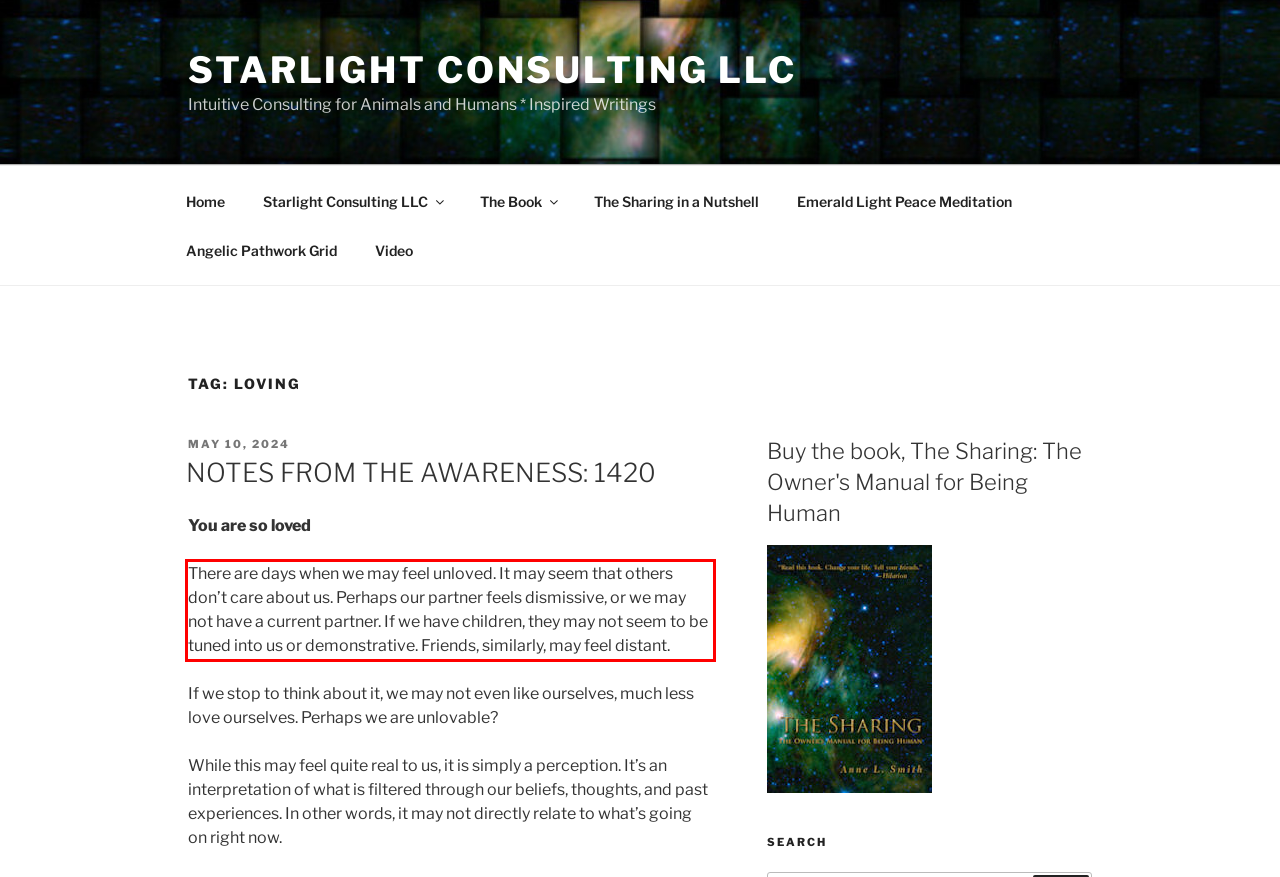Examine the webpage screenshot, find the red bounding box, and extract the text content within this marked area.

There are days when we may feel unloved. It may seem that others don’t care about us. Perhaps our partner feels dismissive, or we may not have a current partner. If we have children, they may not seem to be tuned into us or demonstrative. Friends, similarly, may feel distant.